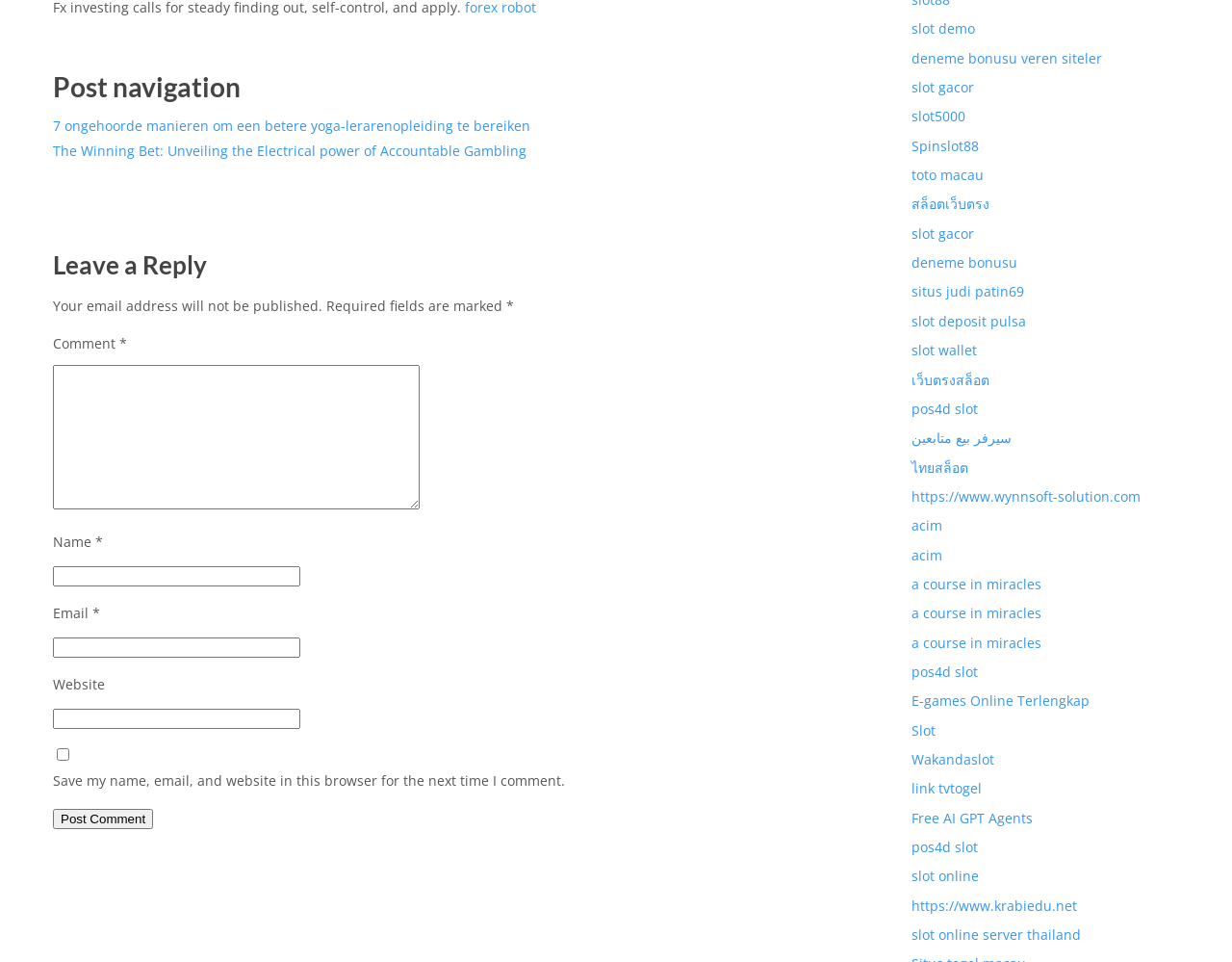Please identify the bounding box coordinates of the clickable area that will fulfill the following instruction: "Click on the 'slot demo' link". The coordinates should be in the format of four float numbers between 0 and 1, i.e., [left, top, right, bottom].

[0.74, 0.02, 0.792, 0.039]